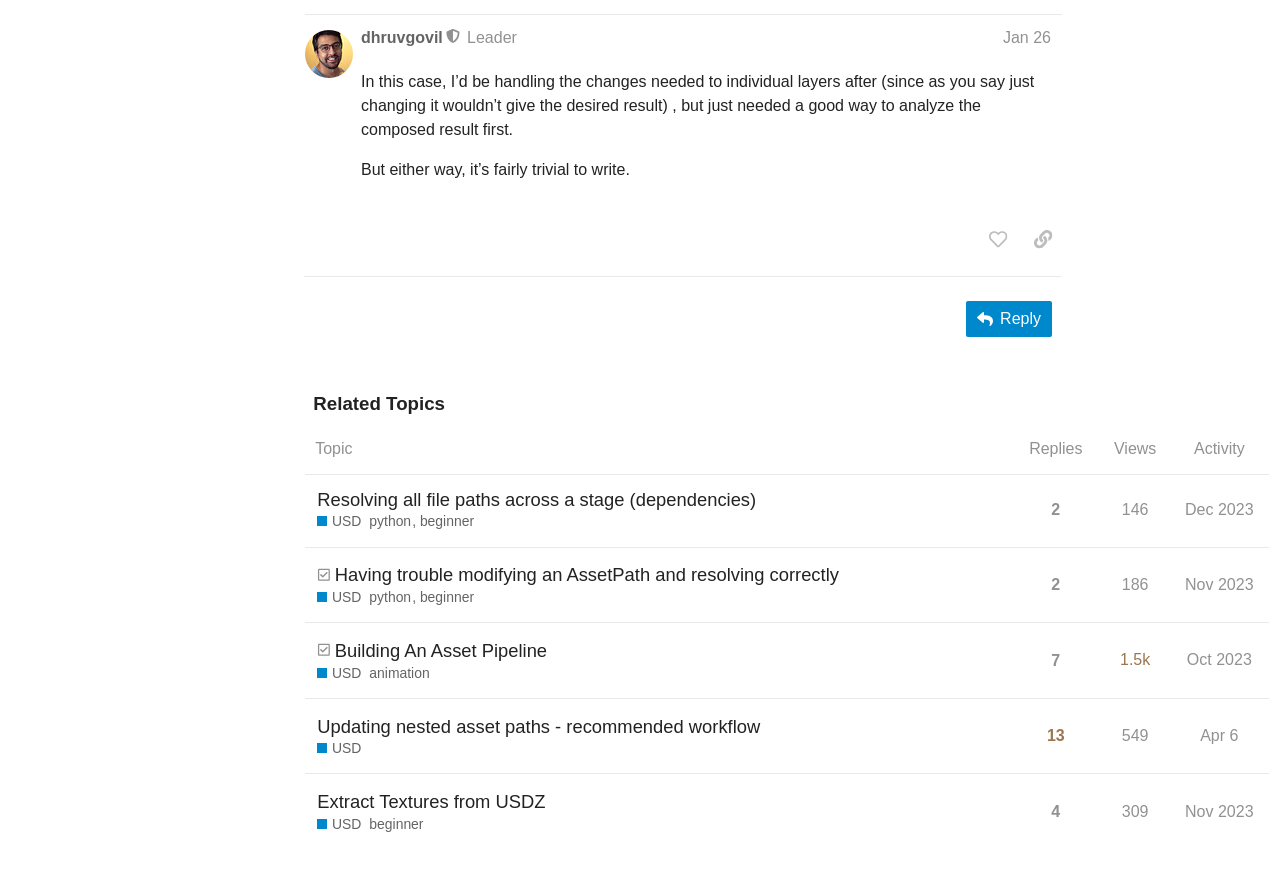What is the category of the topic 'Resolving all file paths across a stage (dependencies)'?
Look at the screenshot and respond with one word or a short phrase.

Using USD